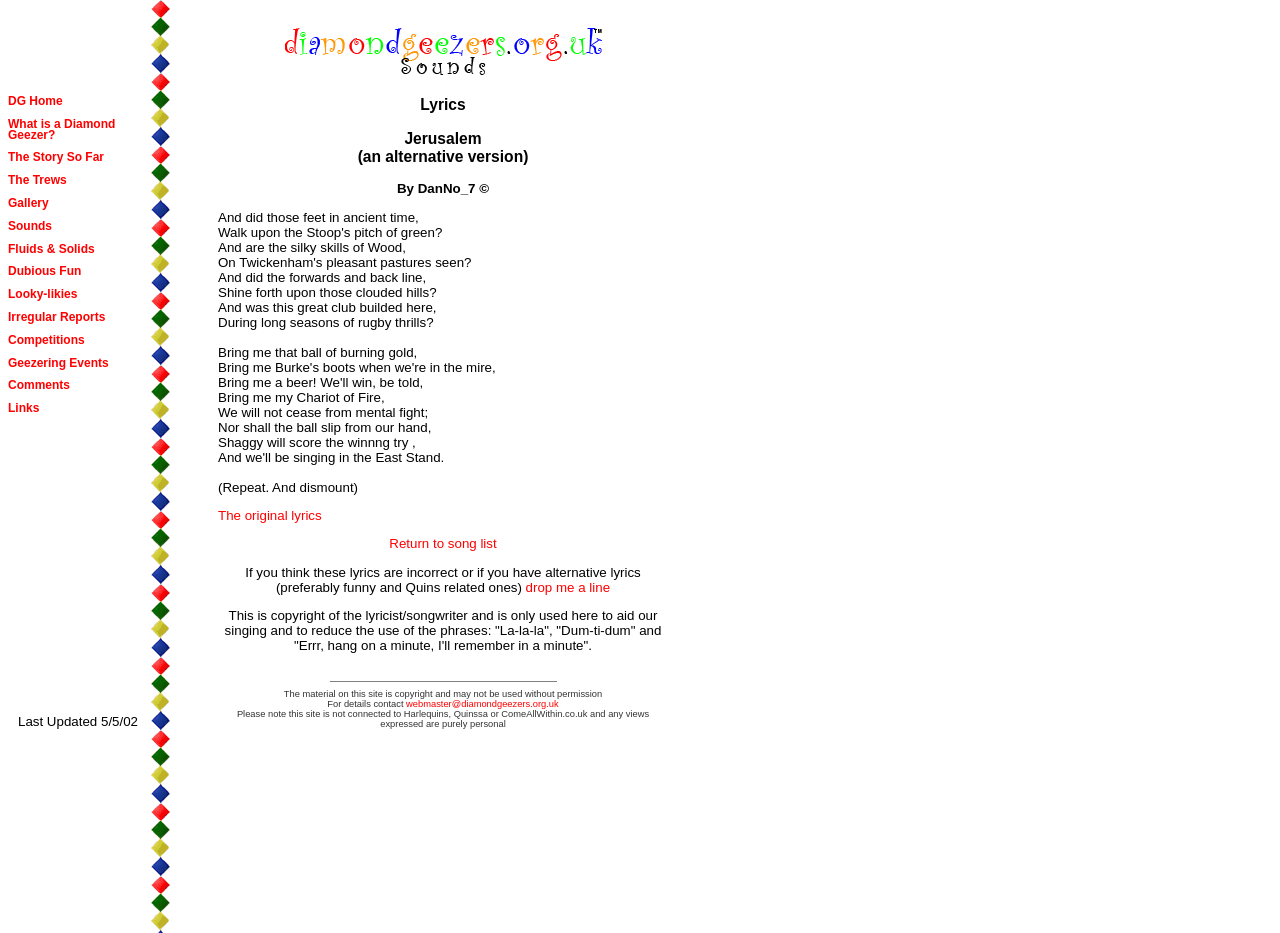What is the purpose of displaying the song lyrics?
Refer to the image and answer the question using a single word or phrase.

To aid singing